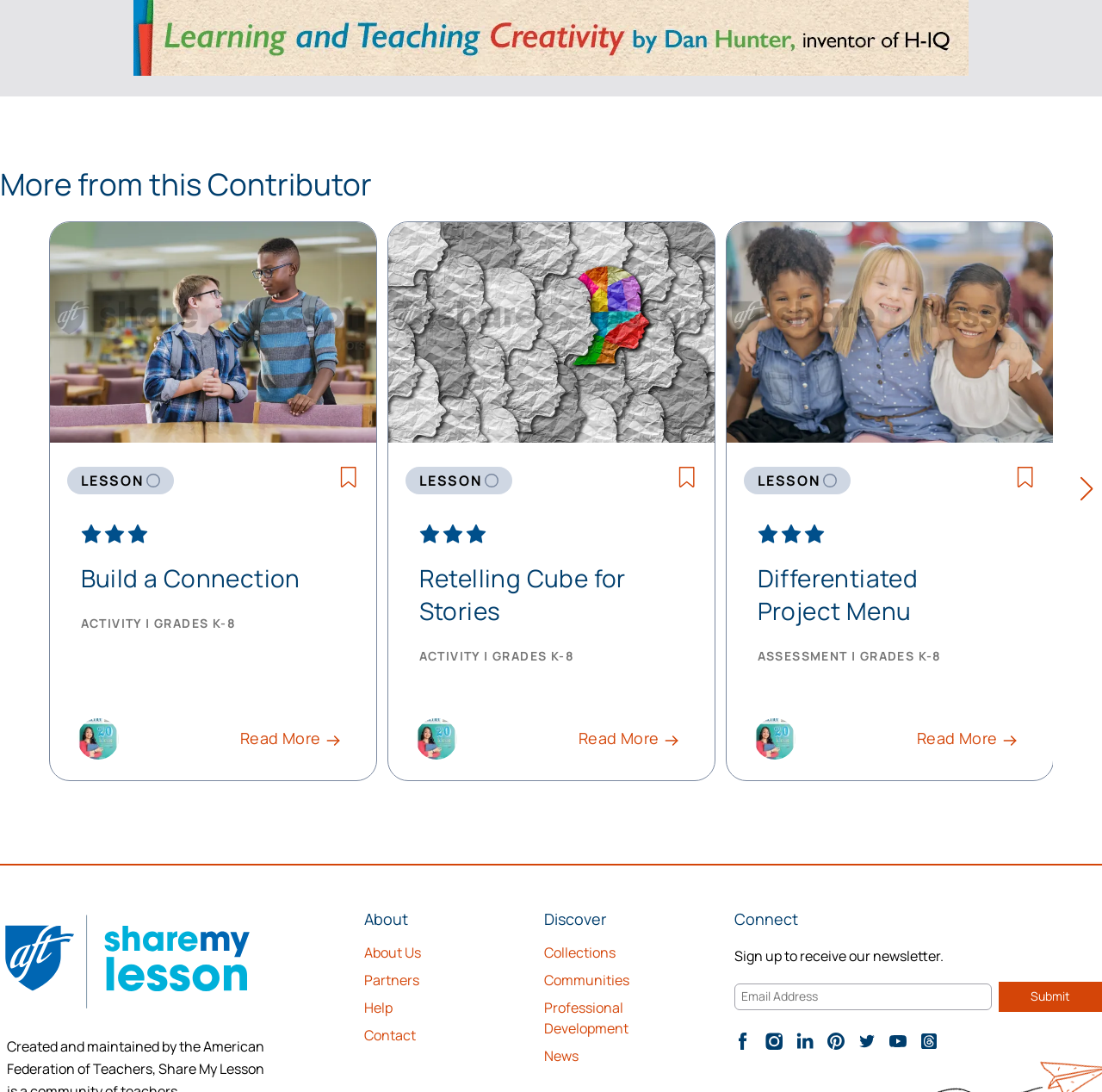Please identify the coordinates of the bounding box for the clickable region that will accomplish this instruction: "Click the 'Build a Connection' link".

[0.045, 0.204, 0.341, 0.405]